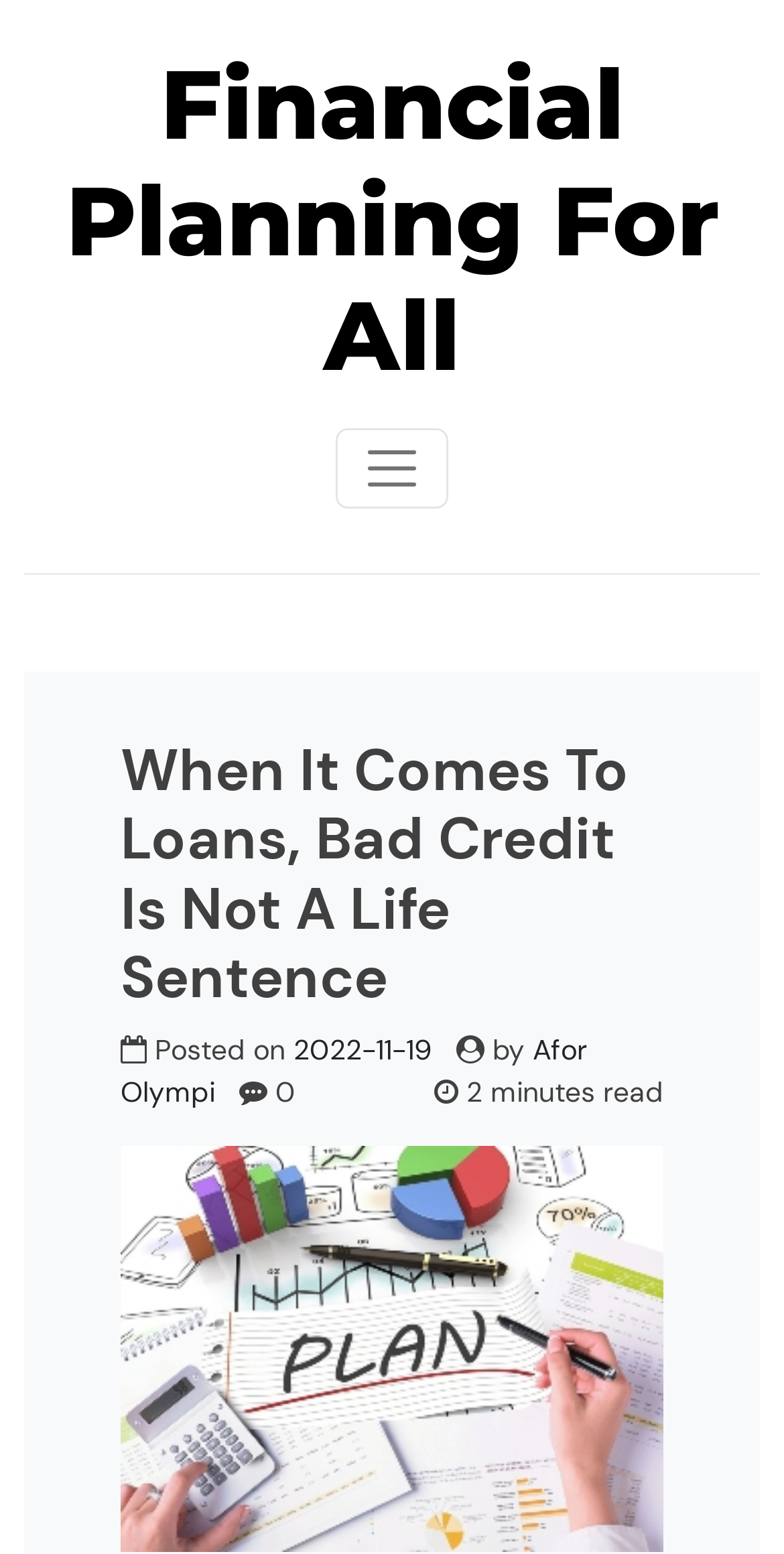Determine the bounding box coordinates for the UI element matching this description: "Afor Olympi".

[0.154, 0.664, 0.749, 0.714]